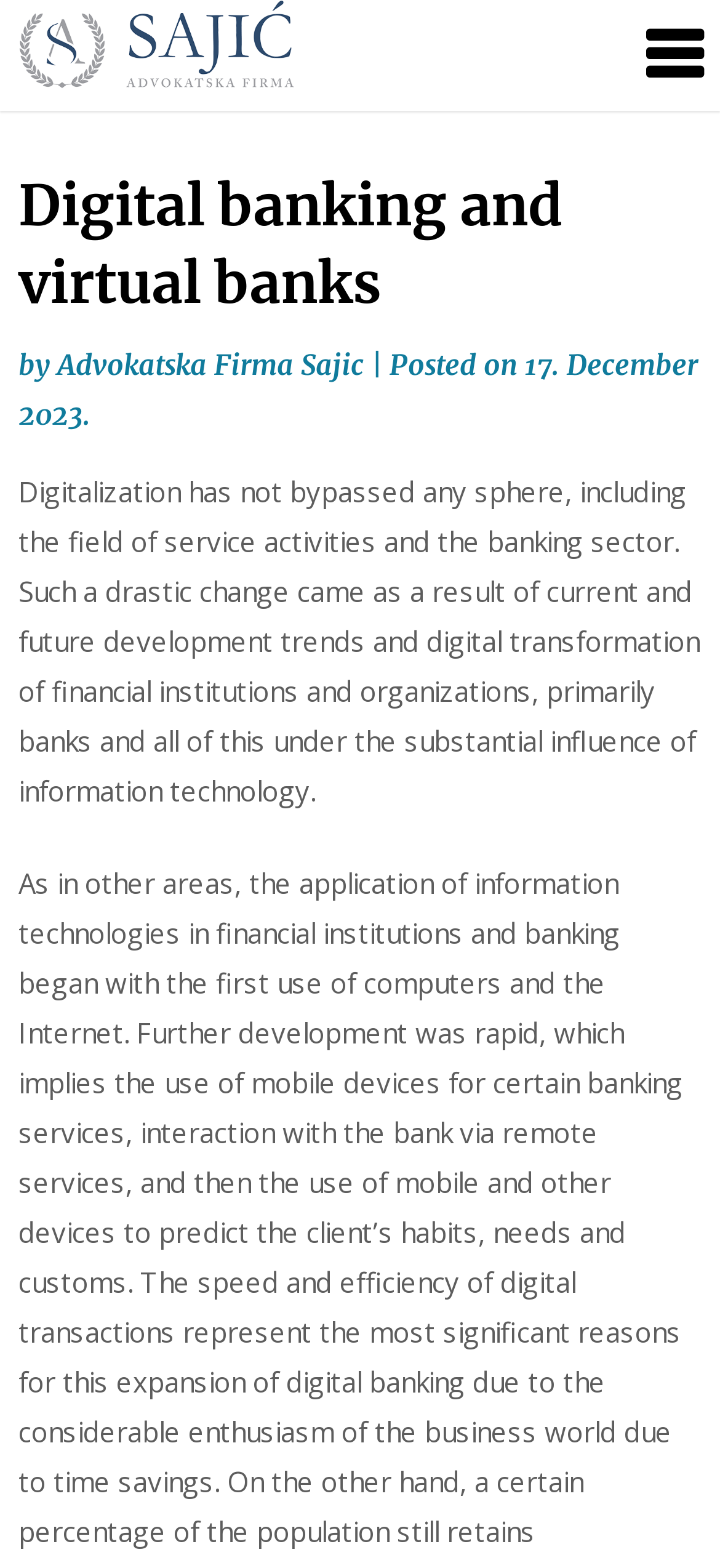Using the format (top-left x, top-left y, bottom-right x, bottom-right y), and given the element description, identify the bounding box coordinates within the screenshot: Advokatska Firma Sajic

[0.079, 0.221, 0.505, 0.244]